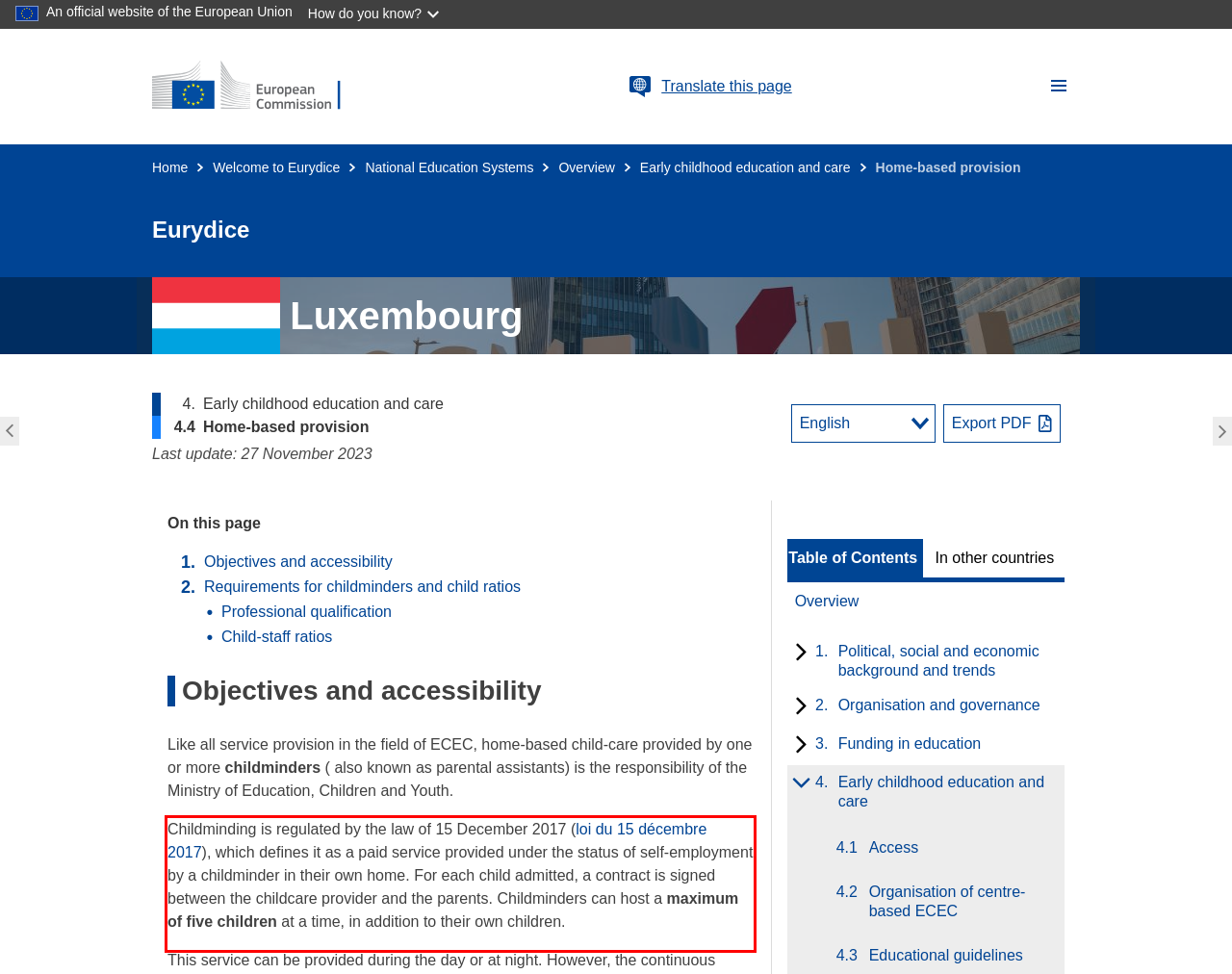Review the webpage screenshot provided, and perform OCR to extract the text from the red bounding box.

Childminding is regulated by the law of 15 December 2017 (loi du 15 décembre 2017), which defines it as a paid service provided under the status of self-employment by a childminder in their own home. For each child admitted, a contract is signed between the childcare provider and the parents. Childminders can host a maximum of five children at a time, in addition to their own children.